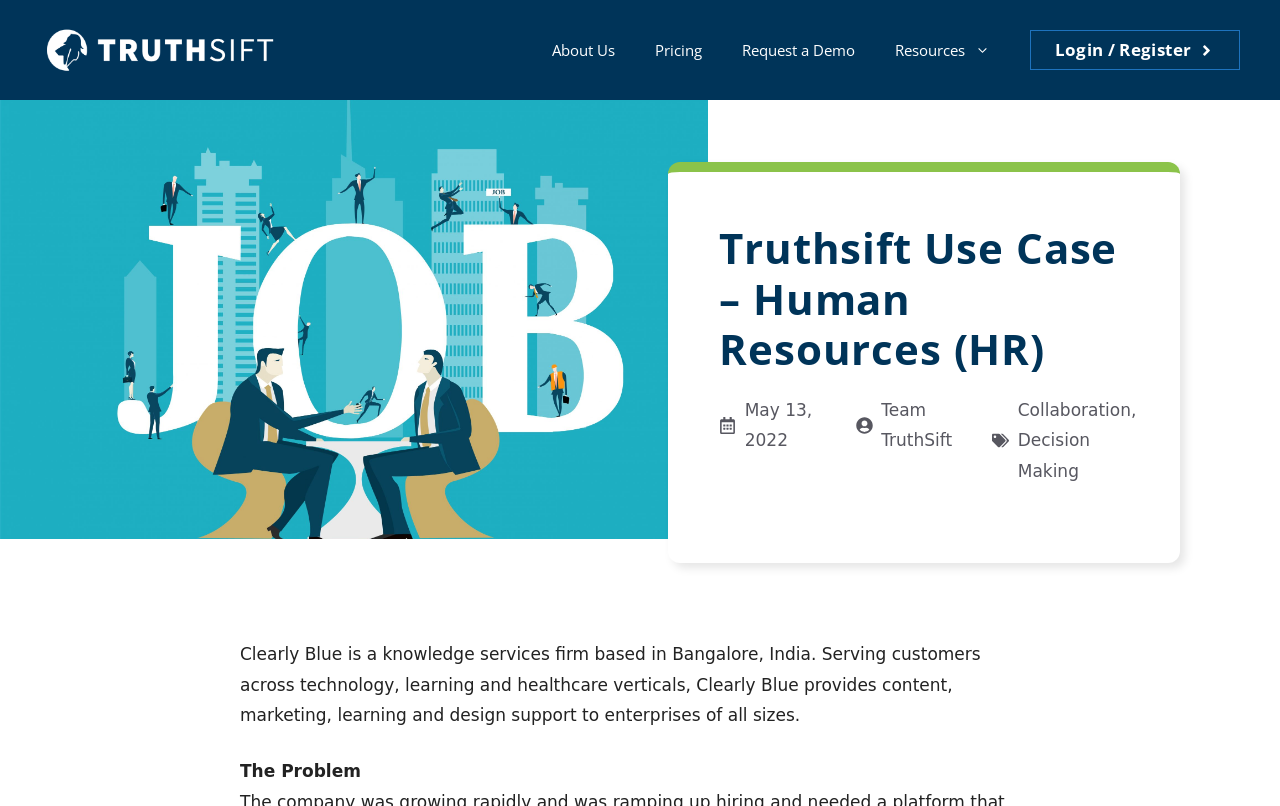Provide the bounding box coordinates of the UI element this sentence describes: "Request a Demo".

[0.564, 0.025, 0.683, 0.099]